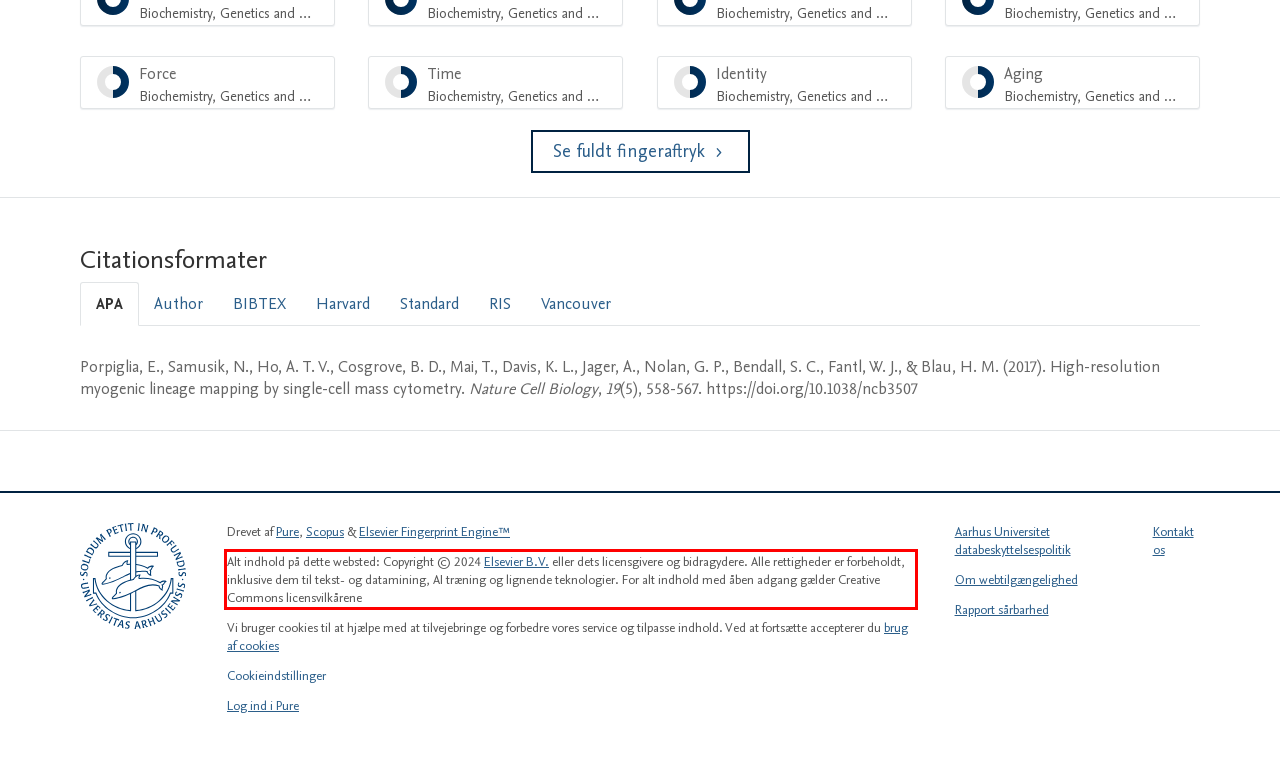Identify and transcribe the text content enclosed by the red bounding box in the given screenshot.

Alt indhold på dette websted: Copyright © 2024 Elsevier B.V. eller dets licensgivere og bidragydere. Alle rettigheder er forbeholdt, inklusive dem til tekst- og datamining, AI træning og lignende teknologier. For alt indhold med åben adgang gælder Creative Commons licensvilkårene